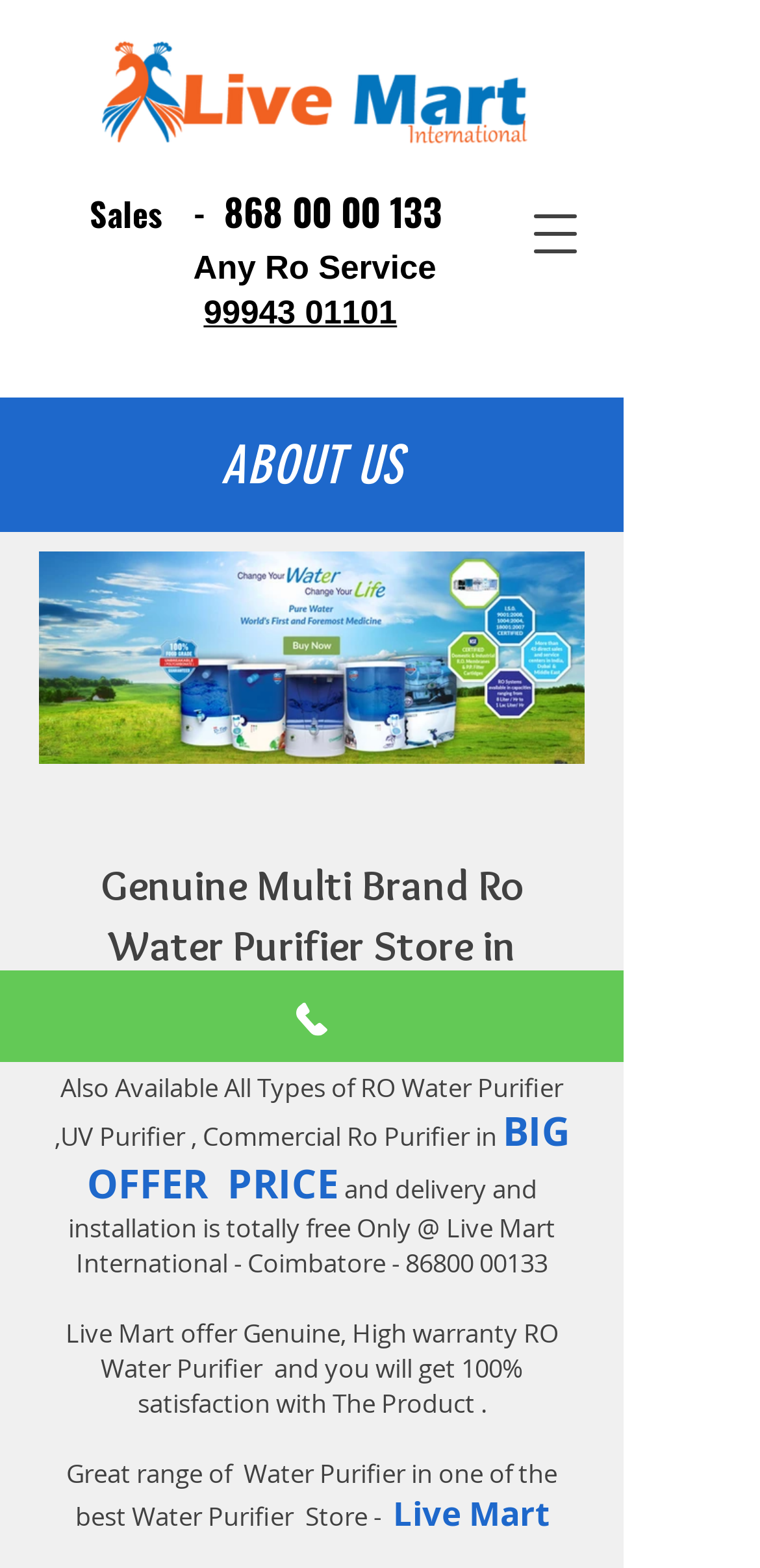What is the name of the store?
Please use the visual content to give a single word or phrase answer.

Live Mart International